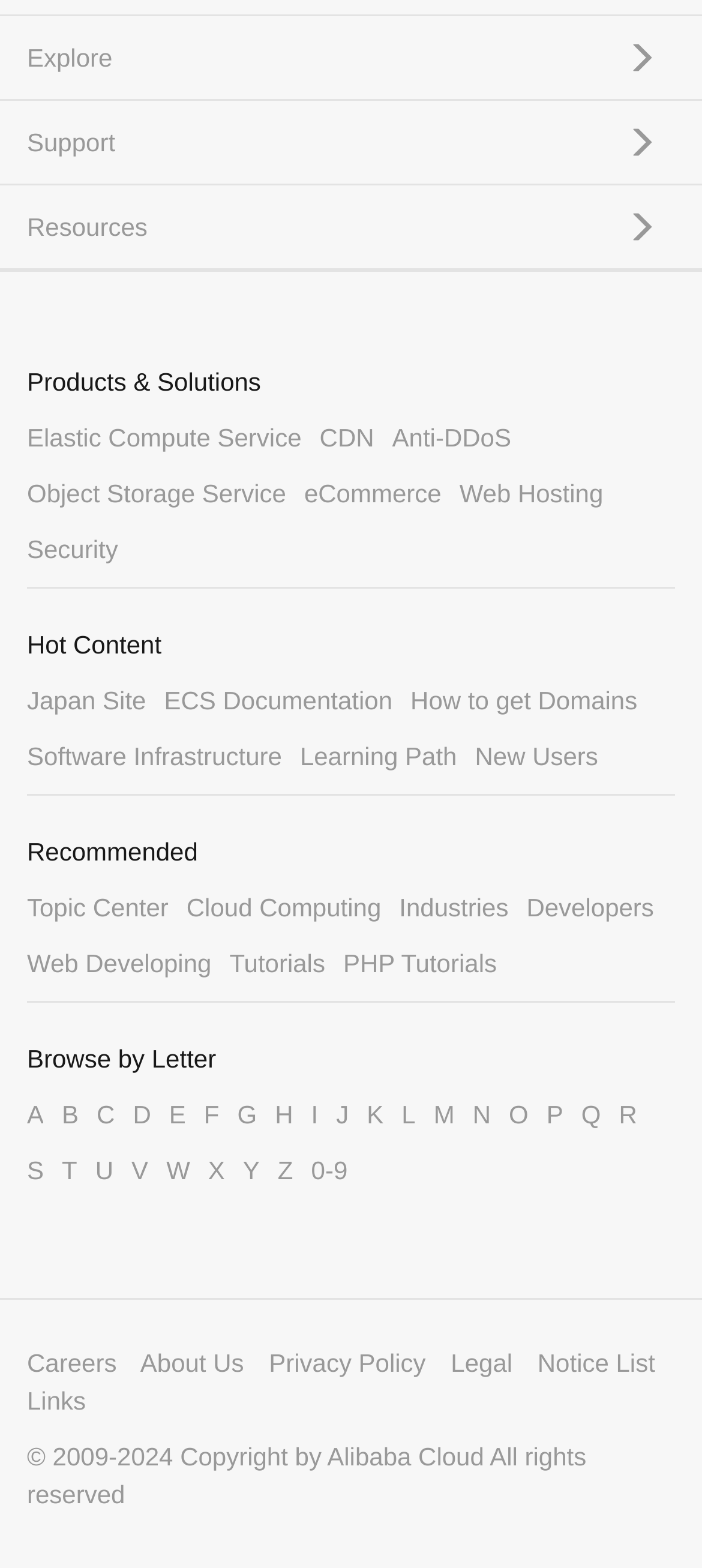Find the bounding box coordinates of the element to click in order to complete the given instruction: "View Elastic Compute Service."

[0.038, 0.27, 0.43, 0.288]